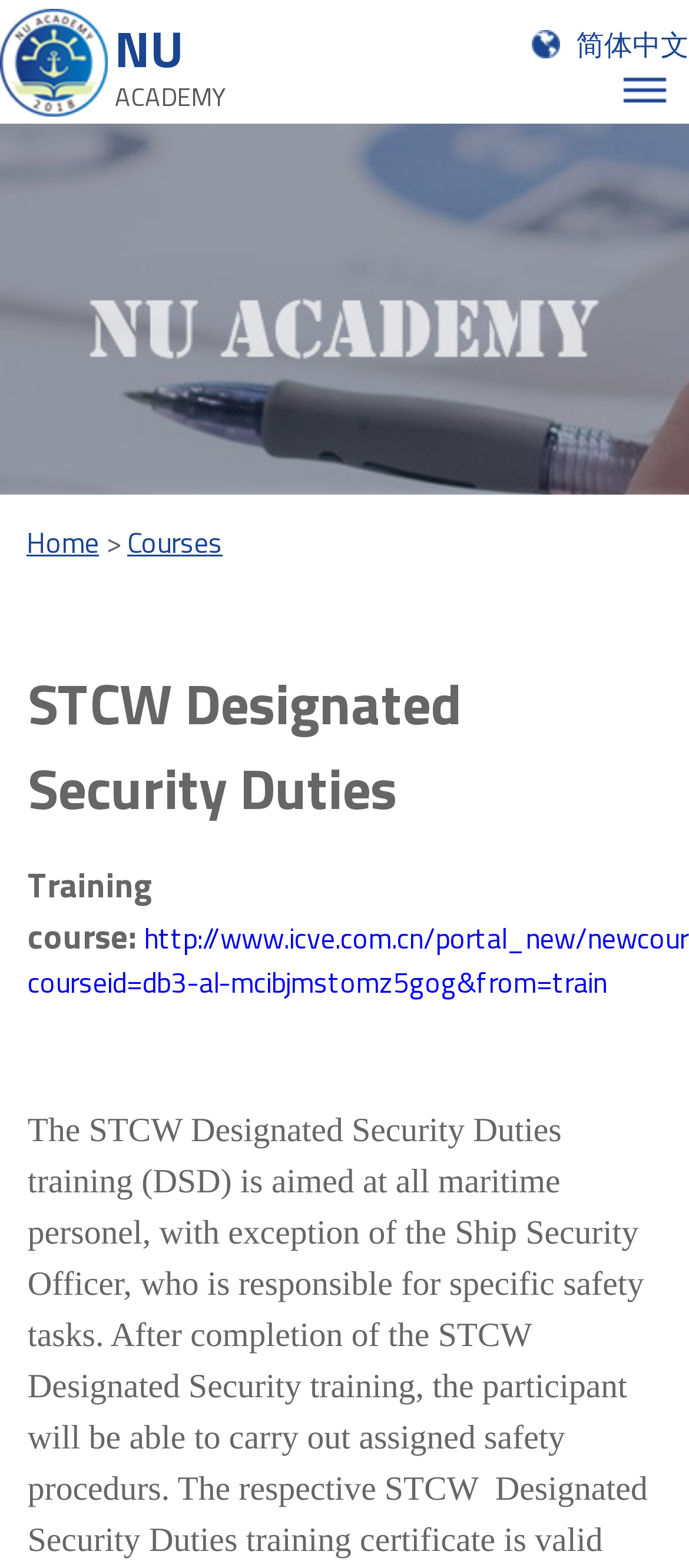What is the title of the course?
Using the image as a reference, give an elaborate response to the question.

The title of the course is displayed as a heading on the webpage, which is 'STCW Designated Security Duties'.